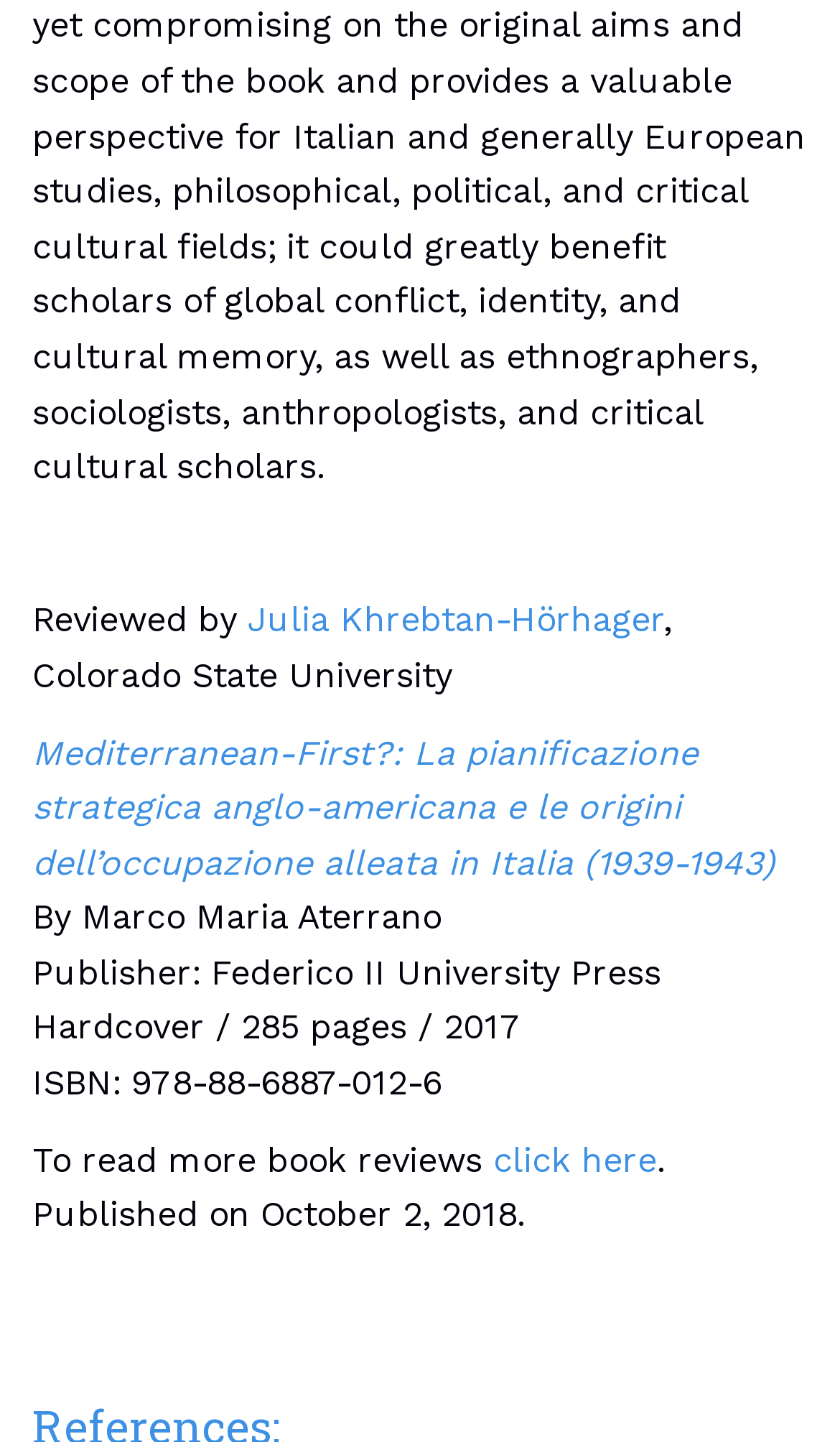What is the ISBN of the book?
Ensure your answer is thorough and detailed.

I found the ISBN by looking at the text 'ISBN: 978-88-6887-012-6'.